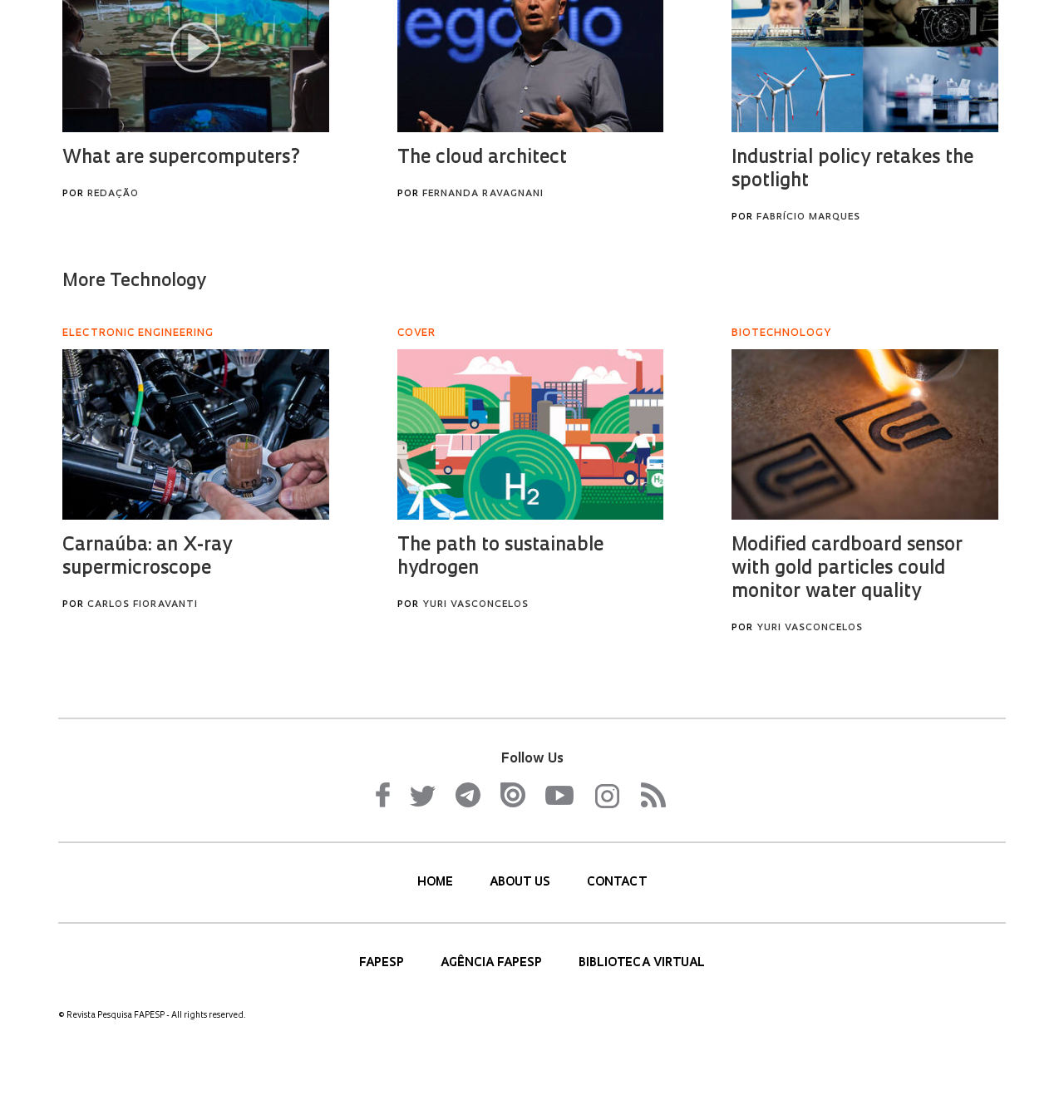Given the content of the image, can you provide a detailed answer to the question?
How many main navigation links are there?

I can see three main navigation links, namely 'HOME', 'ABOUT US', and 'CONTACT', which are placed horizontally and are likely to be the main navigation menu of the webpage.